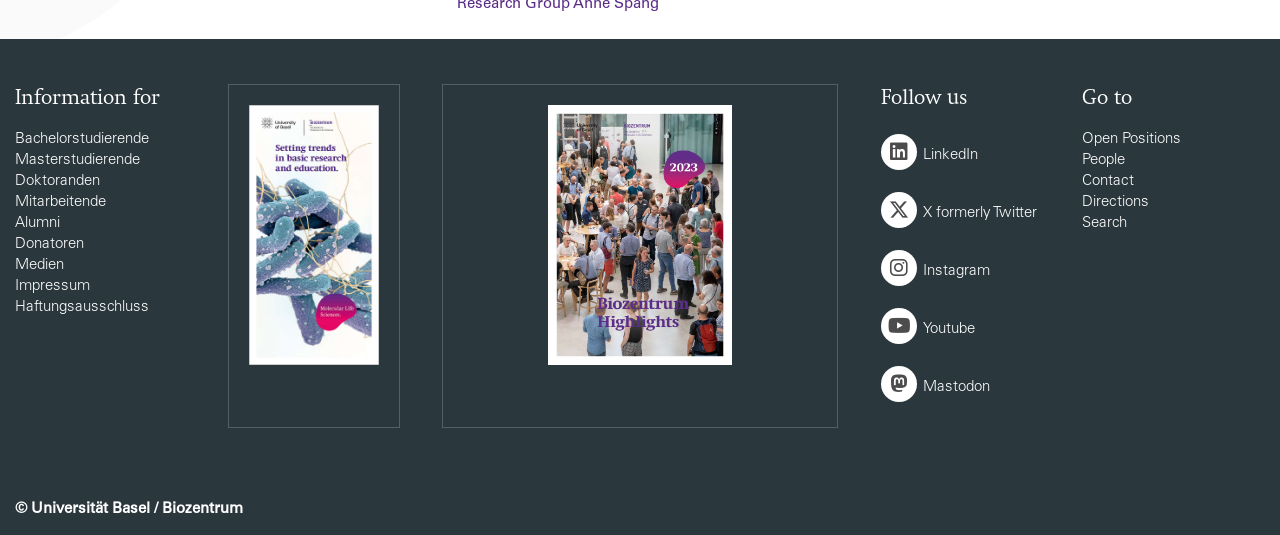Answer the question using only one word or a concise phrase: What type of students is the website for?

Bachelor, Master, Doctoral